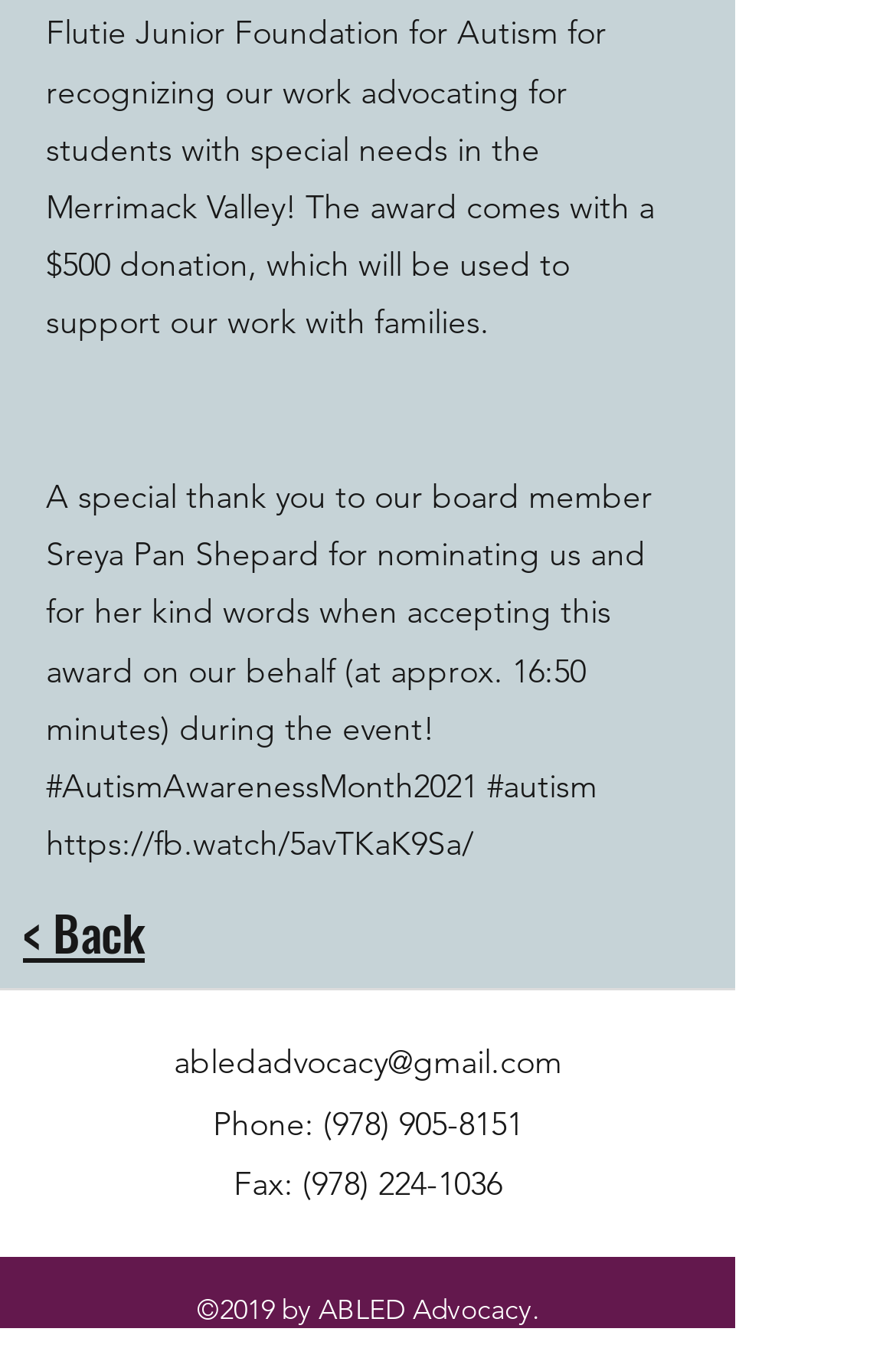Provide the bounding box coordinates for the UI element that is described by this text: "abledadvocacy@gmail.com". The coordinates should be in the form of four float numbers between 0 and 1: [left, top, right, bottom].

[0.194, 0.767, 0.627, 0.797]